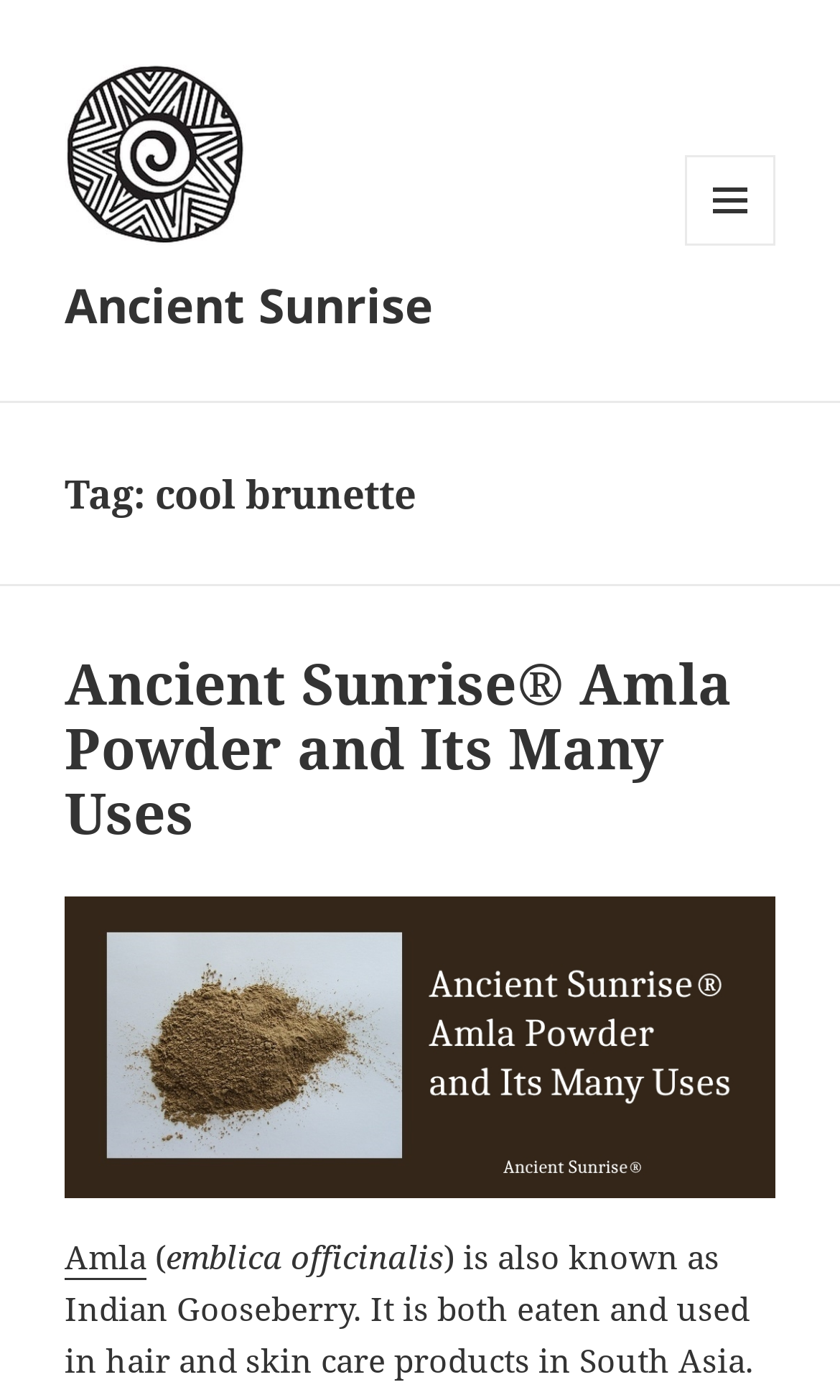What is the name of the product mentioned? Look at the image and give a one-word or short phrase answer.

Amla Powder